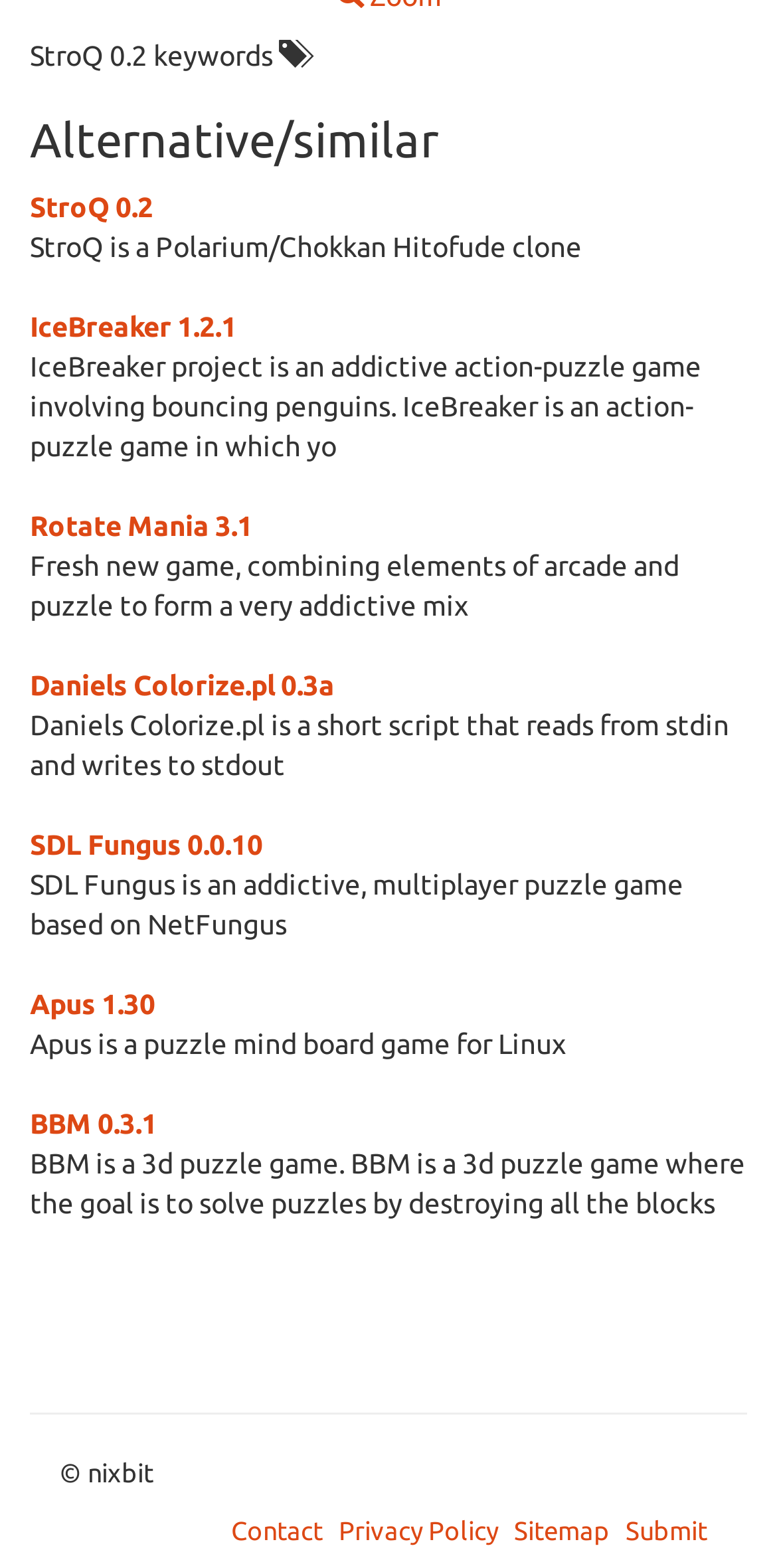Answer briefly with one word or phrase:
How can I contact the owner of this webpage?

Click on 'Contact' link